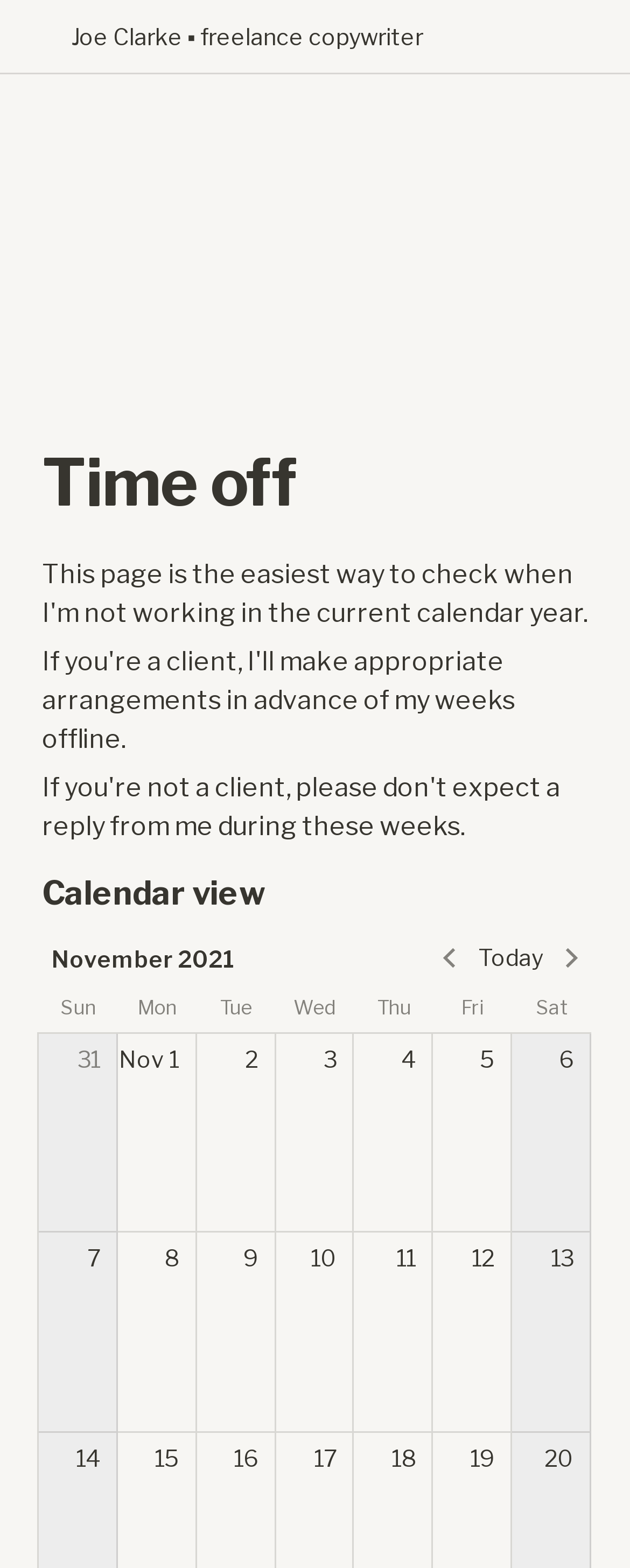Respond to the following question with a brief word or phrase:
What is the name of the person associated with this webpage?

Joe Clarke